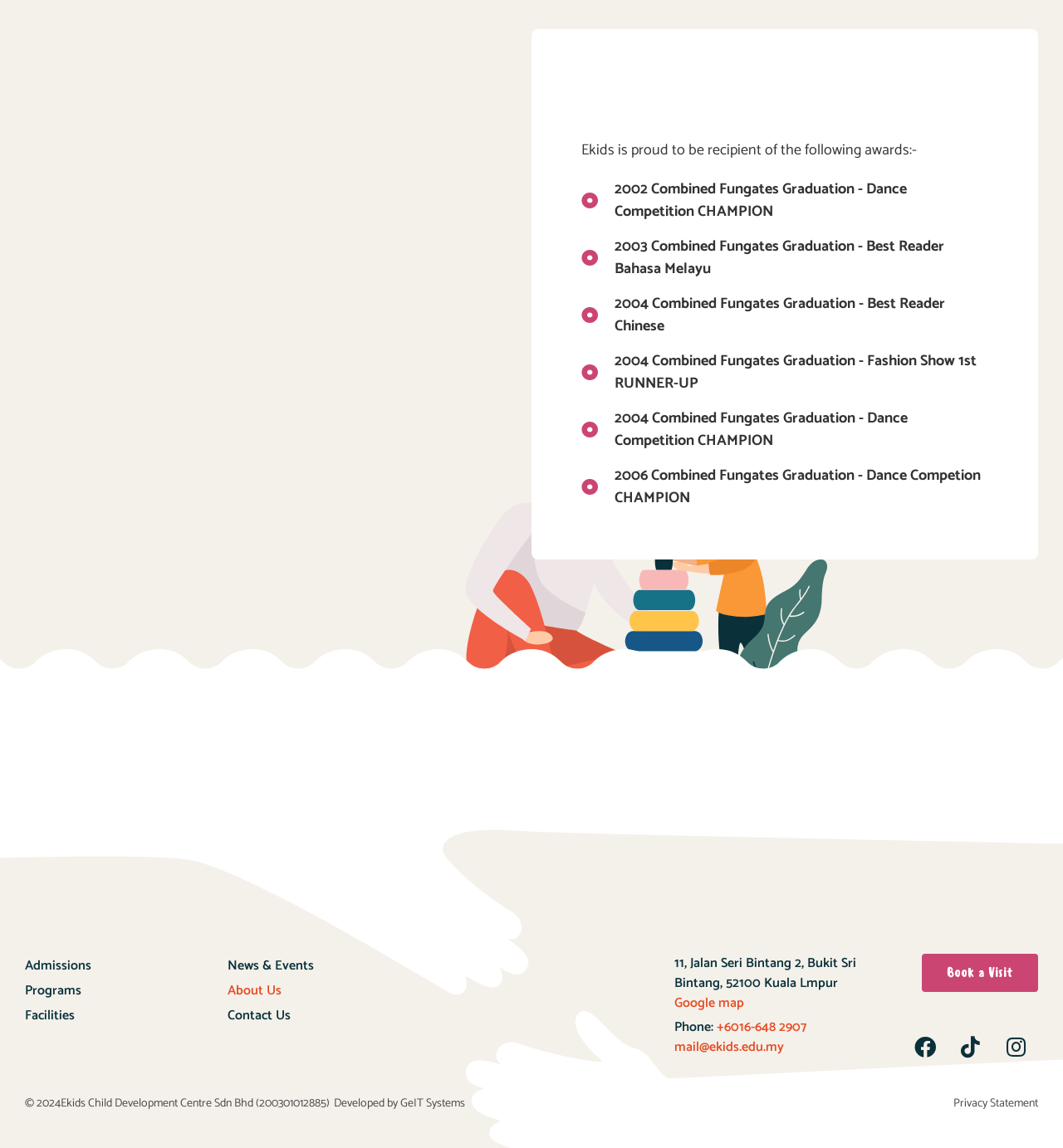What is the name of the institution?
Using the image, respond with a single word or phrase.

Ekids